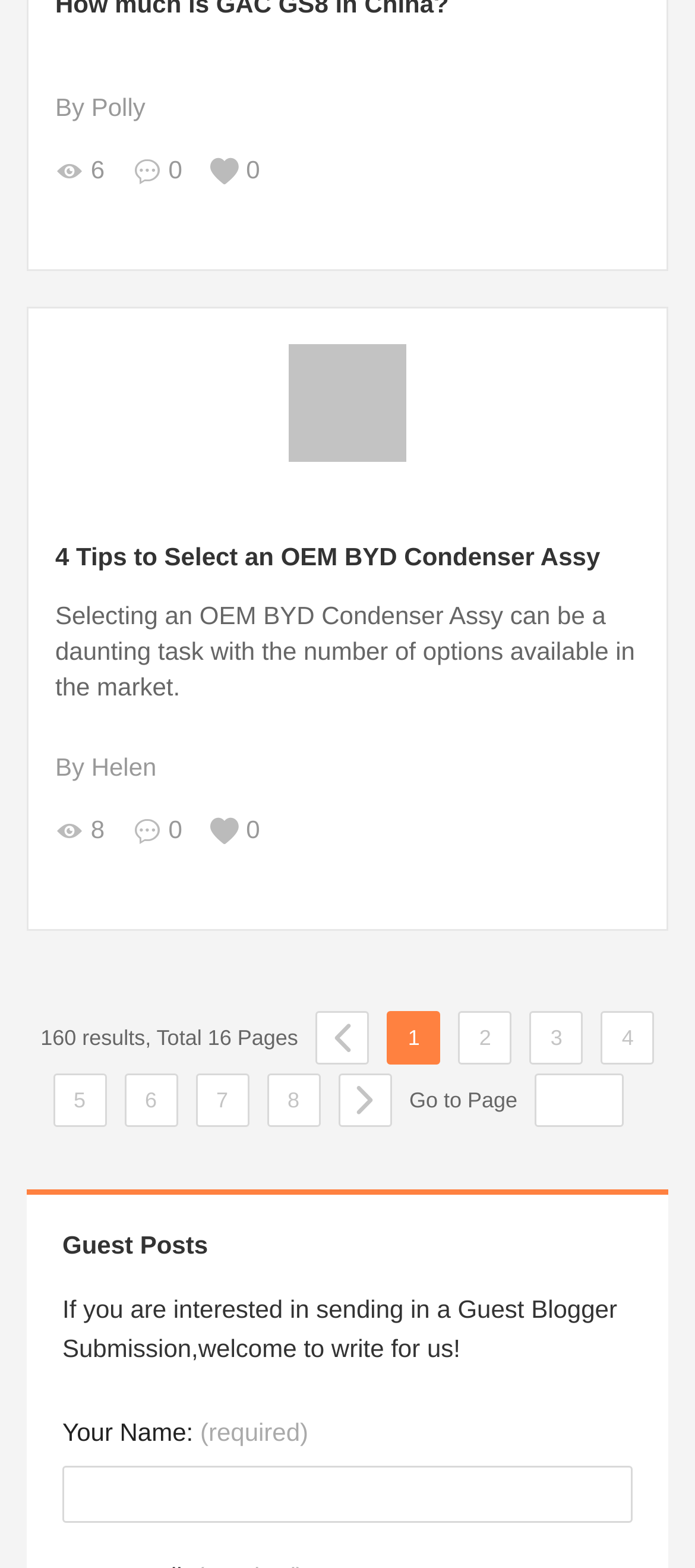Locate the bounding box coordinates of the element's region that should be clicked to carry out the following instruction: "Enter your name in the guest post submission form". The coordinates need to be four float numbers between 0 and 1, i.e., [left, top, right, bottom].

[0.09, 0.935, 0.91, 0.971]